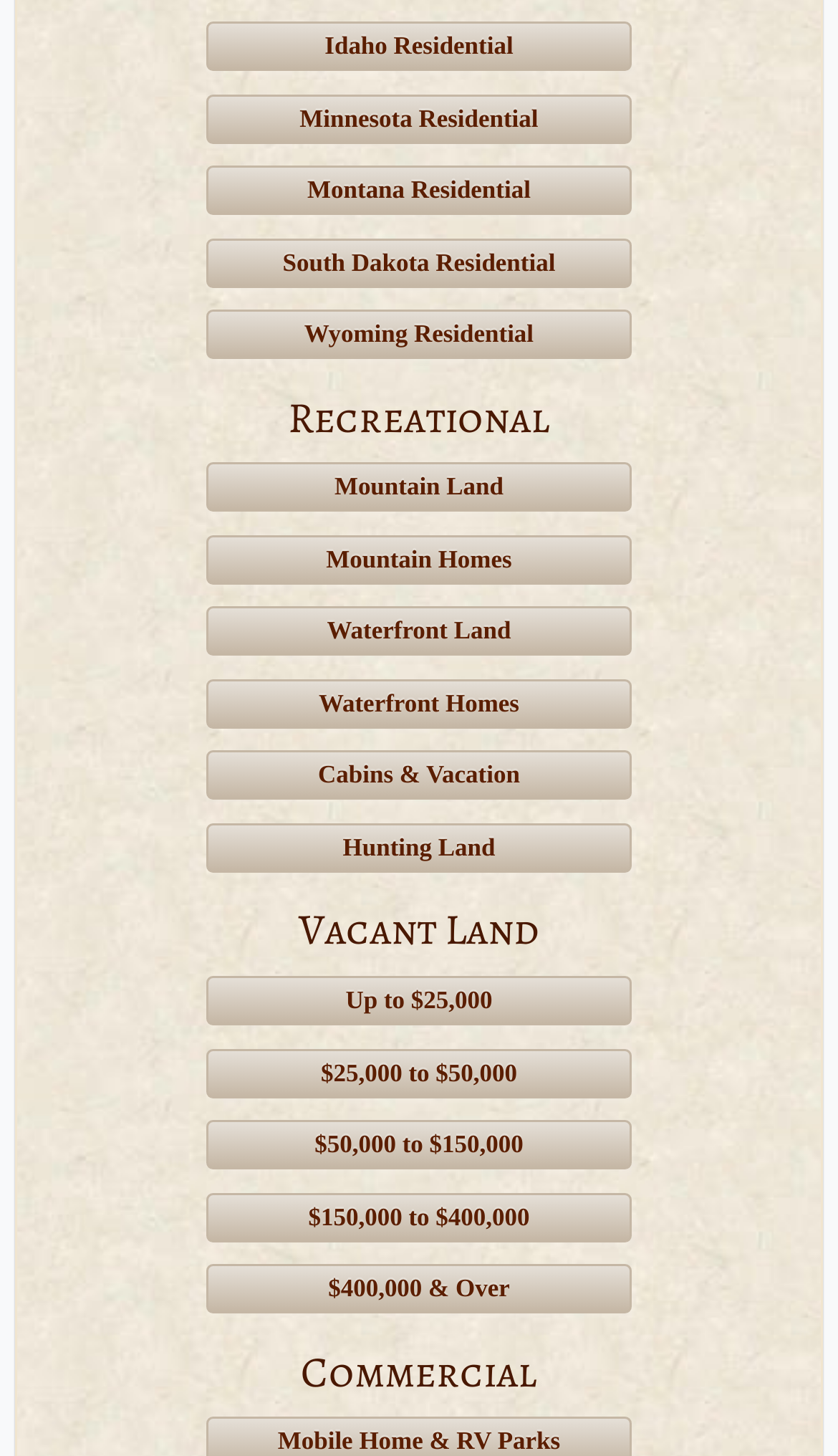From the details in the image, provide a thorough response to the question: What is the location of the properties?

By examining the links on the webpage, I can see that the properties are located in different states, including Idaho, Minnesota, Montana, South Dakota, and Wyoming. These locations are indicated by the links 'Idaho Residential', 'Minnesota Residential', etc.